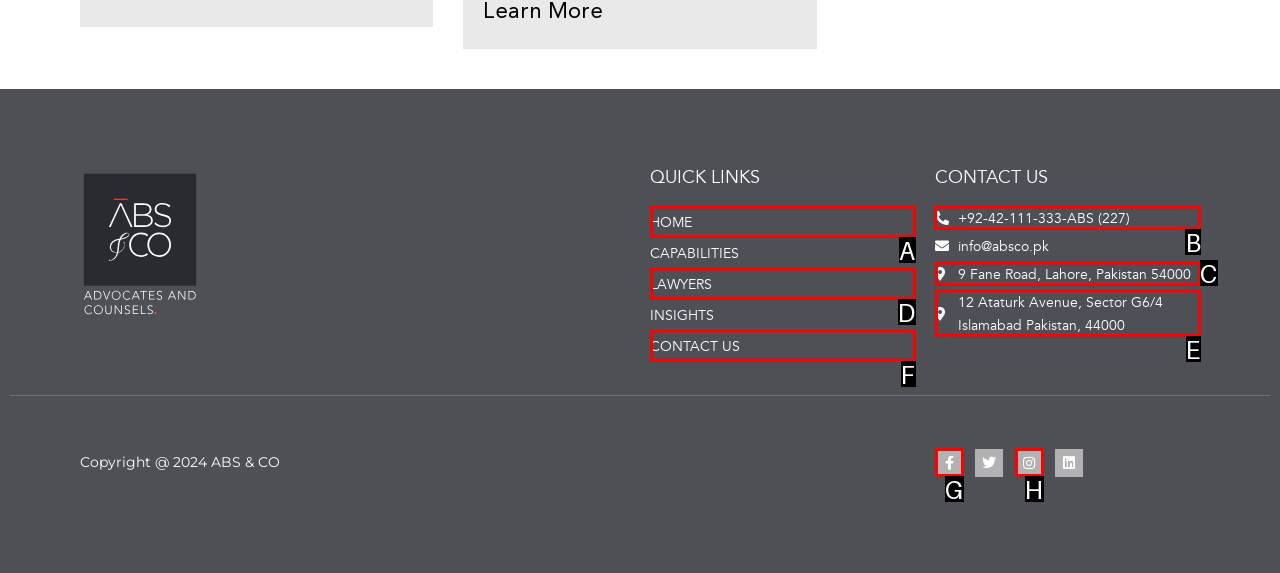Determine the letter of the UI element I should click on to complete the task: Contact us through phone number from the provided choices in the screenshot.

B